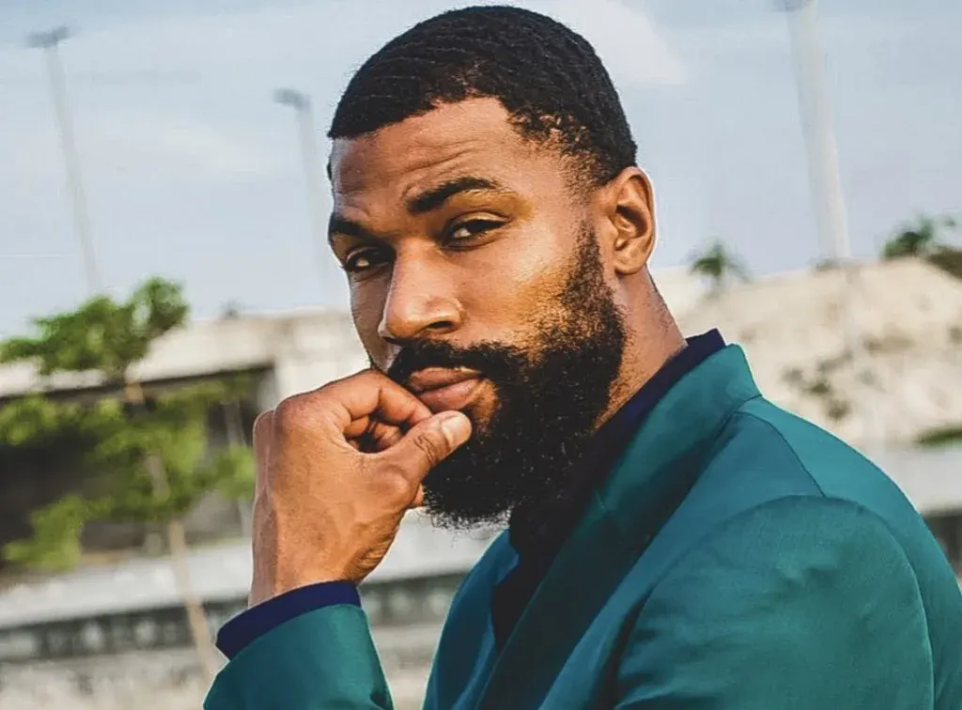Provide a brief response to the question using a single word or phrase: 
What sparked interest among fans recently?

Boxing match challenge